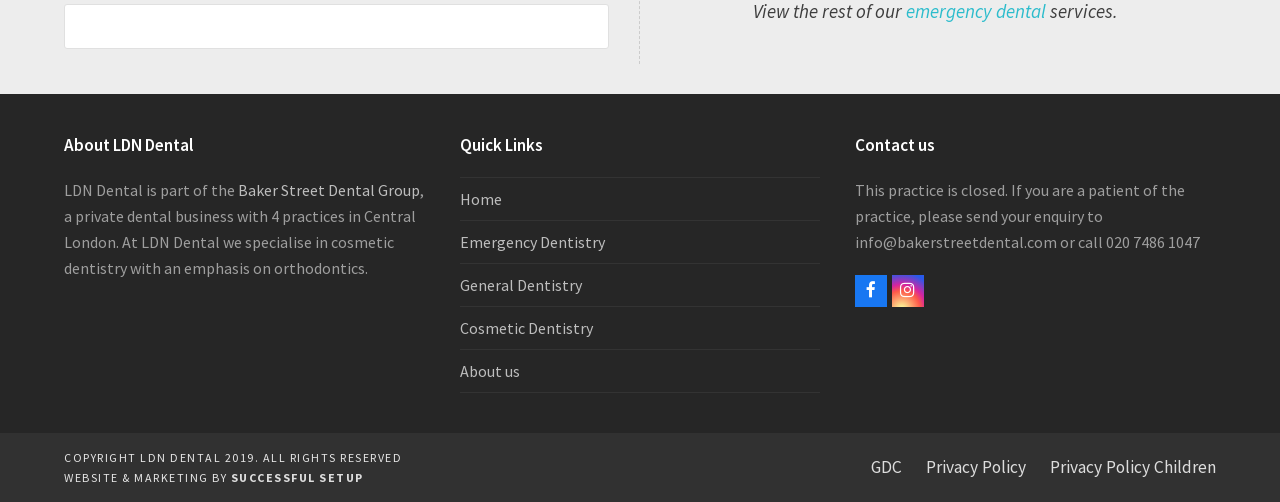Given the element description, predict the bounding box coordinates in the format (top-left x, top-left y, bottom-right x, bottom-right y). Make sure all values are between 0 and 1. Here is the element description: Cookie settings

None